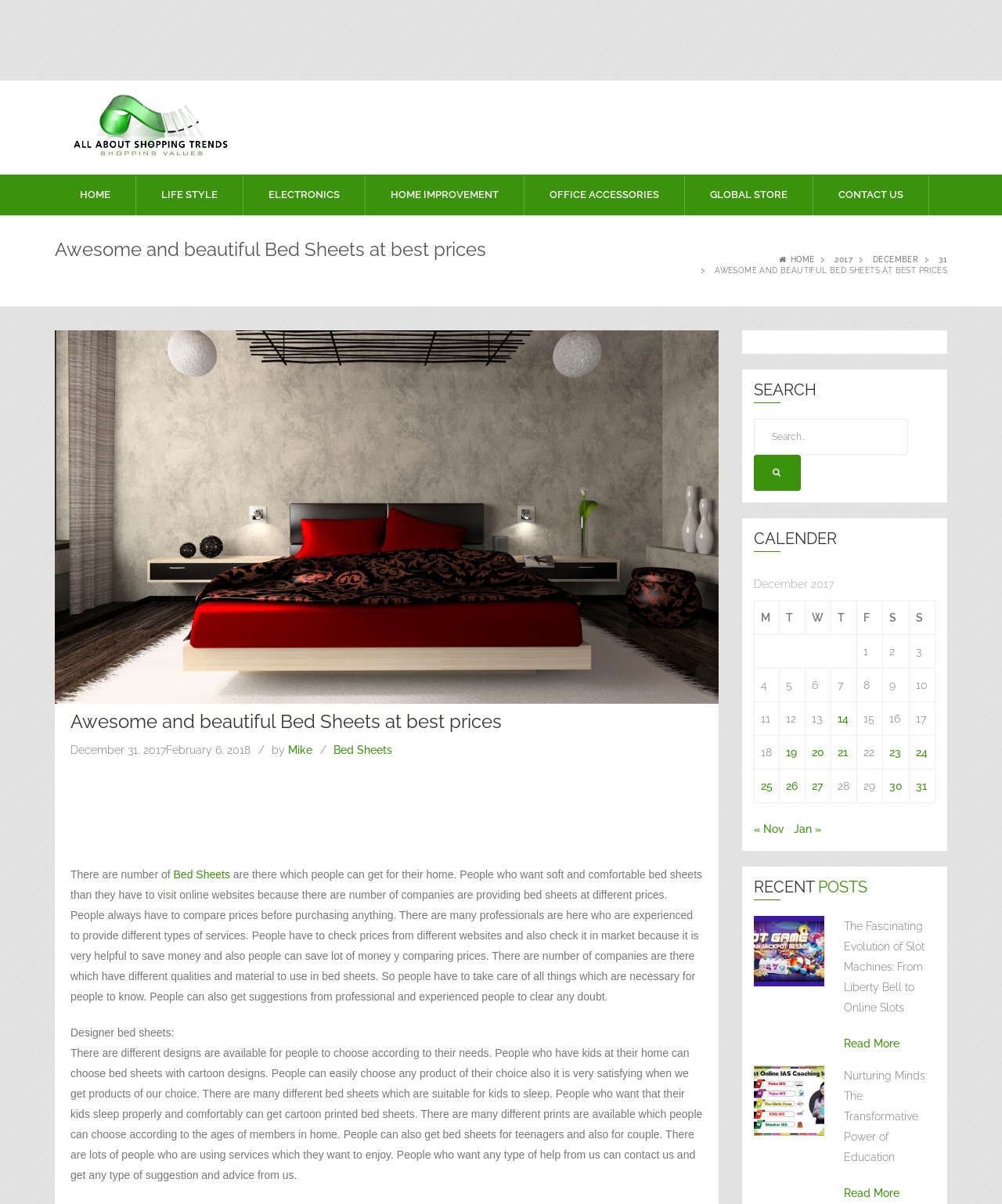What is the benefit of getting suggestions from professionals for choosing bed sheets?
Using the visual information, answer the question in a single word or phrase.

To clear any doubt